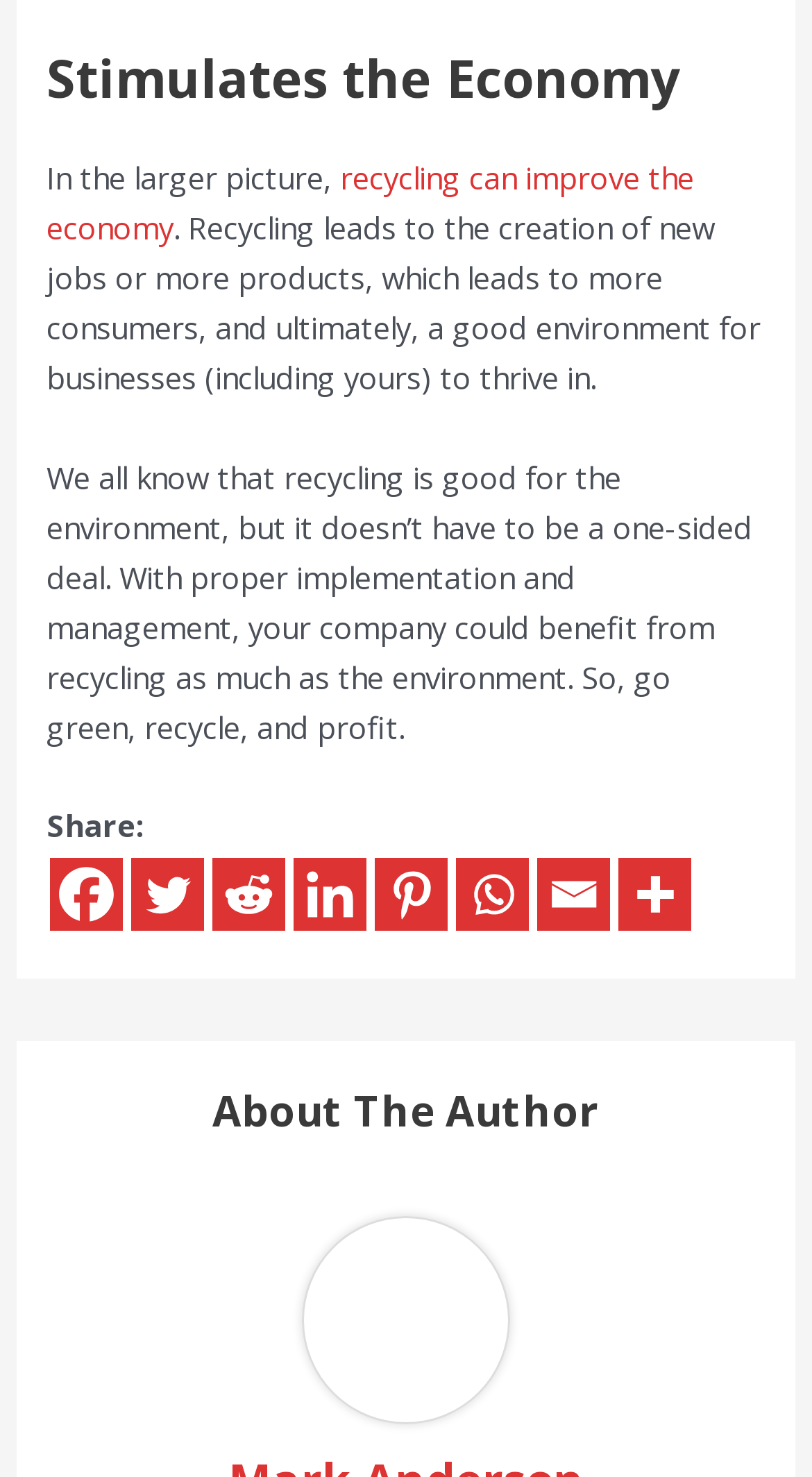What is the topic of the article?
Please answer the question as detailed as possible.

The webpage discusses the benefits of recycling, not only for the environment but also for businesses, and how it can improve the economy.